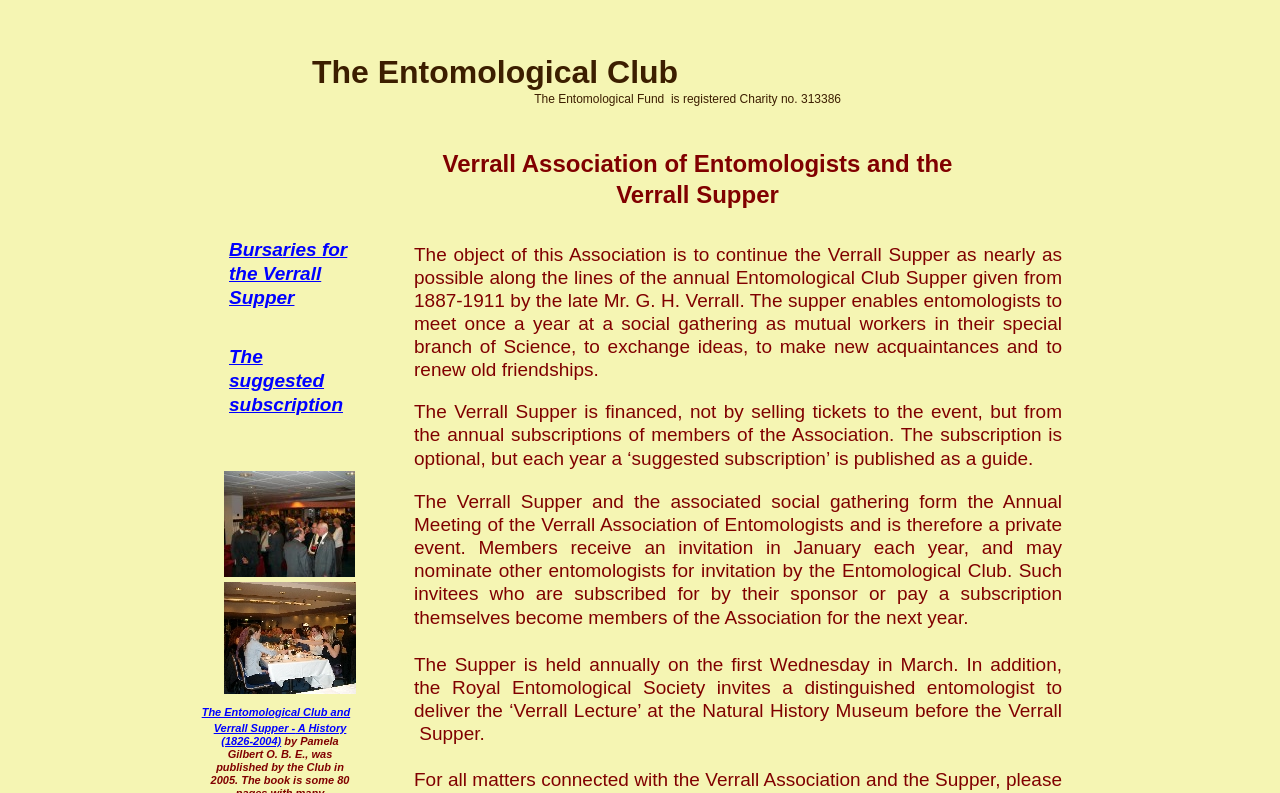How is the Verrall Supper financed?
Answer the question with a detailed and thorough explanation.

The financing of the Verrall Supper is explained in the text 'The Verrall Supper is financed, not by selling tickets to the event, but from the annual subscriptions of members of the Association.' This text clearly states that the supper is financed through annual subscriptions of members.